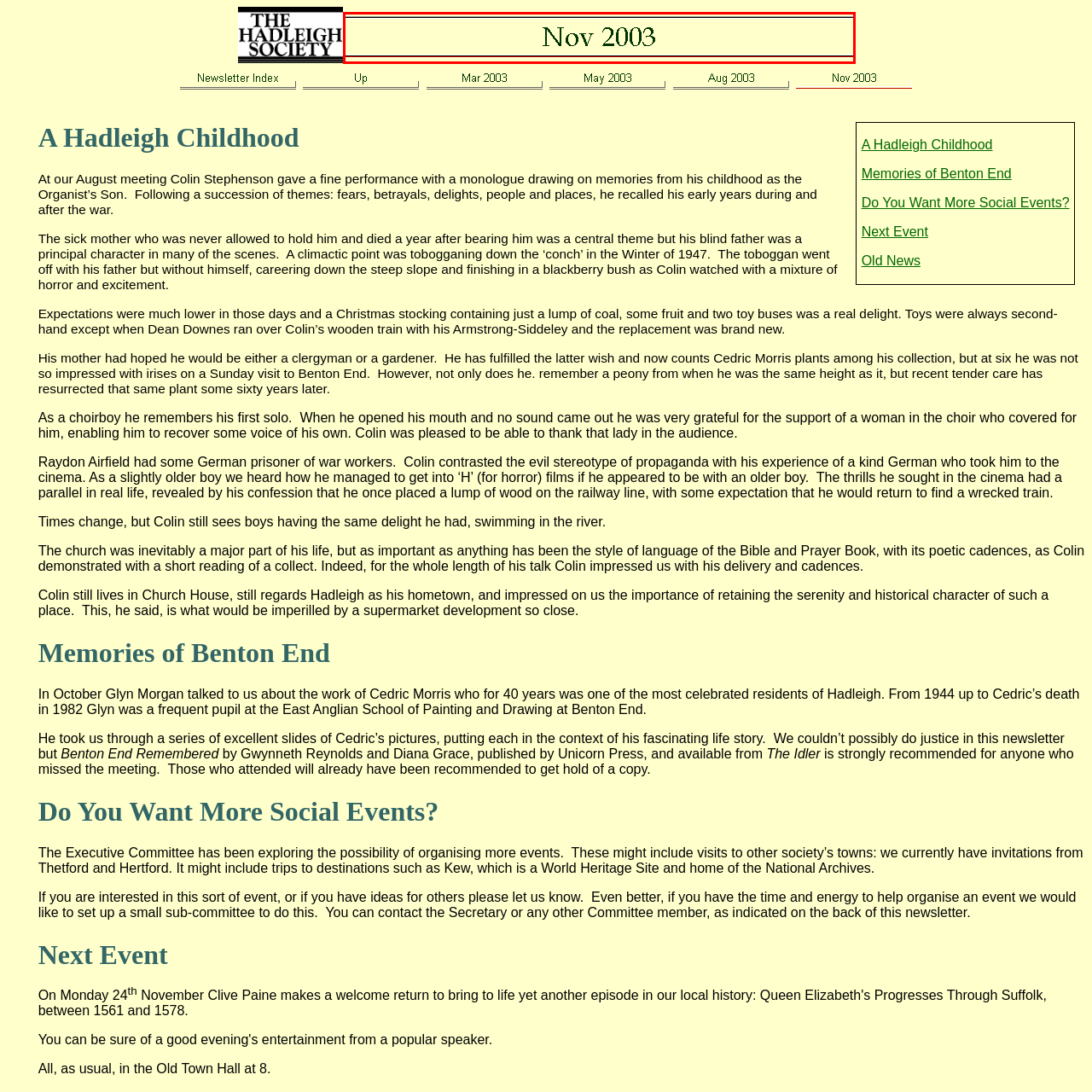Pay attention to the section of the image delineated by the white outline and provide a detailed response to the subsequent question, based on your observations: 
What is the purpose of the header?

The caption suggests that the header 'Nov 2003' is used to indicate the publication date for the associated content, likely from a newsletter or informational document related to The Hadleigh Society.